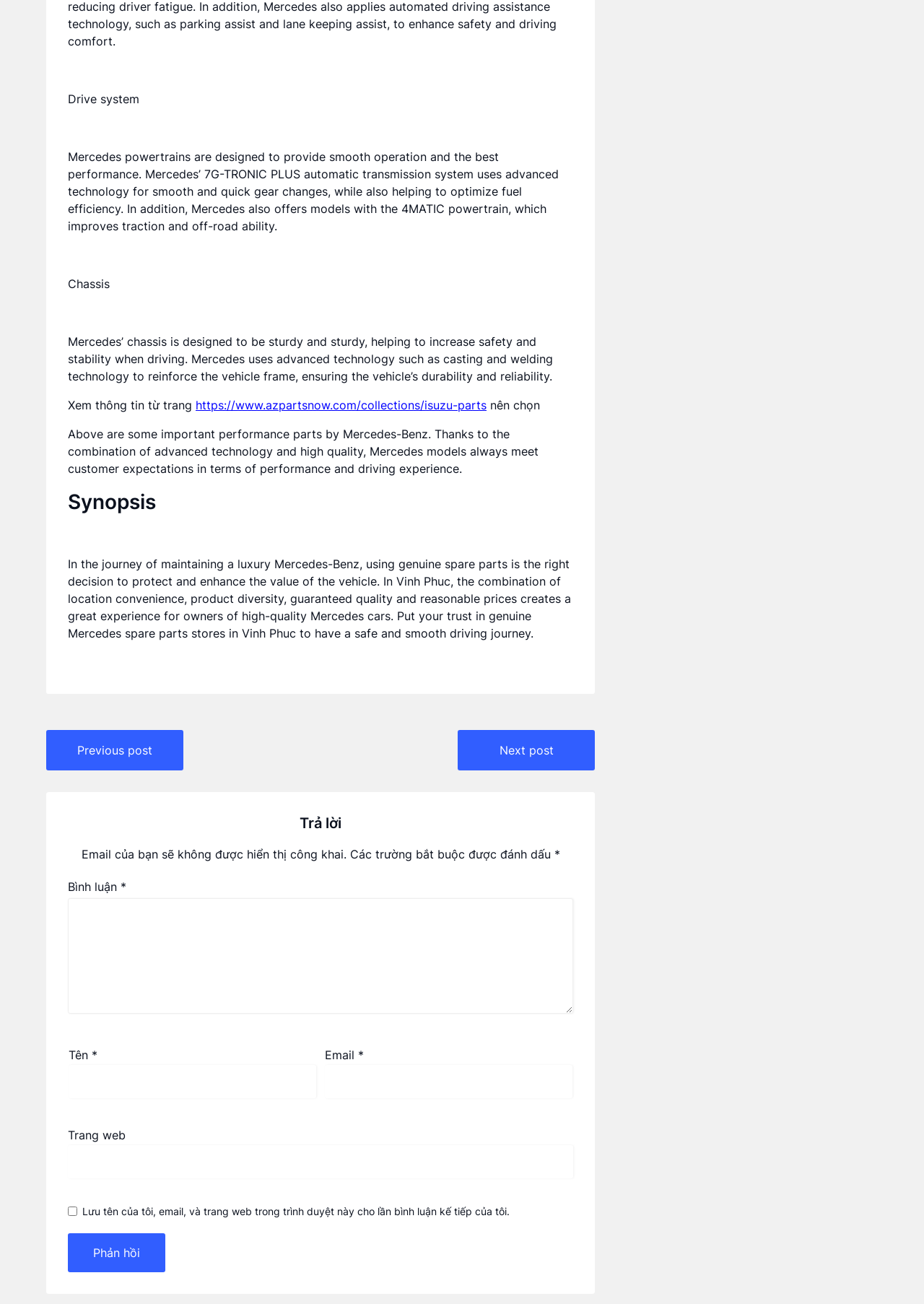Refer to the element description parent_node: Trang web name="url" and identify the corresponding bounding box in the screenshot. Format the coordinates as (top-left x, top-left y, bottom-right x, bottom-right y) with values in the range of 0 to 1.

[0.073, 0.878, 0.621, 0.904]